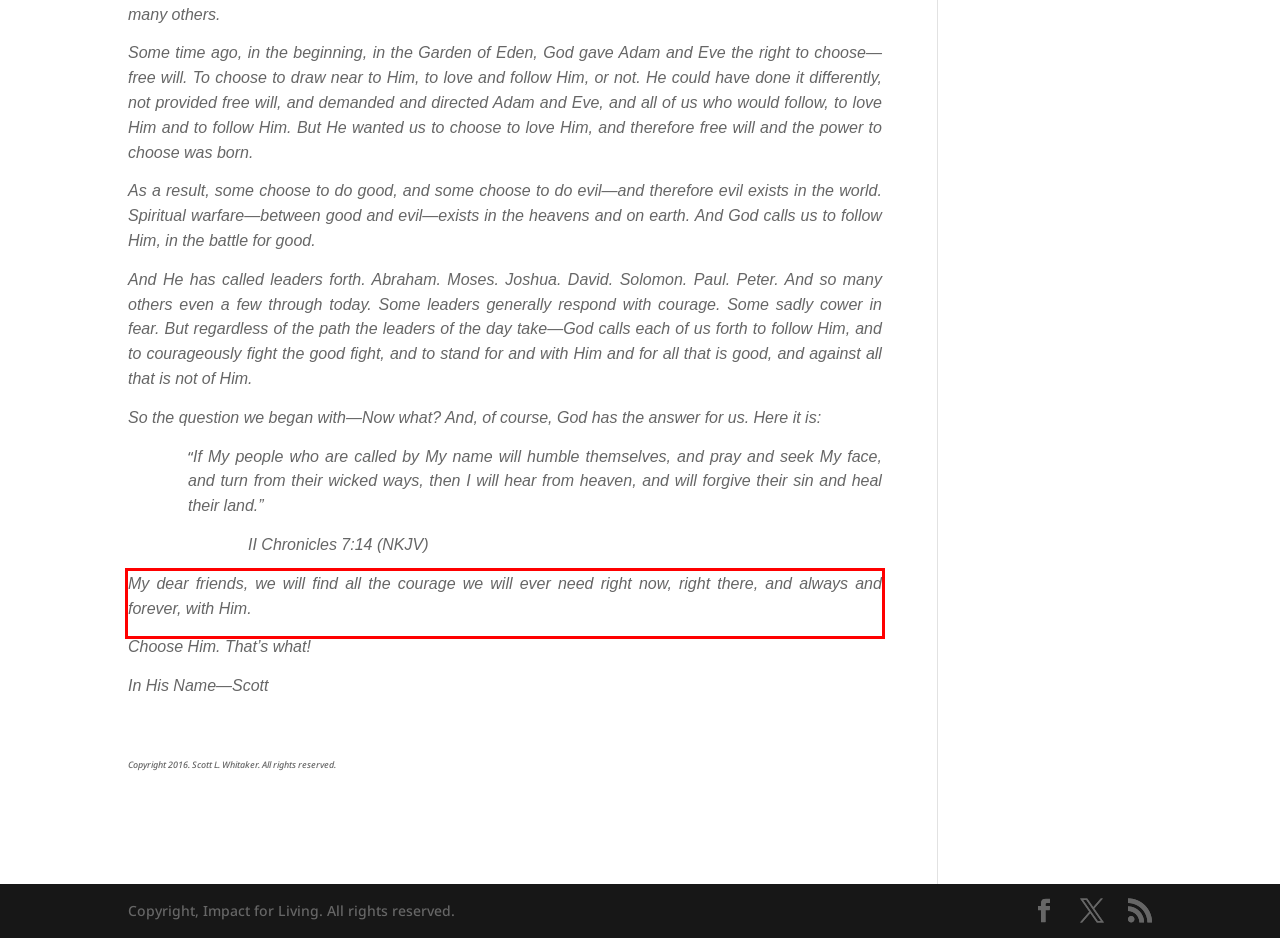Please analyze the provided webpage screenshot and perform OCR to extract the text content from the red rectangle bounding box.

My dear friends, we will find all the courage we will ever need right now, right there, and always and forever, with Him.